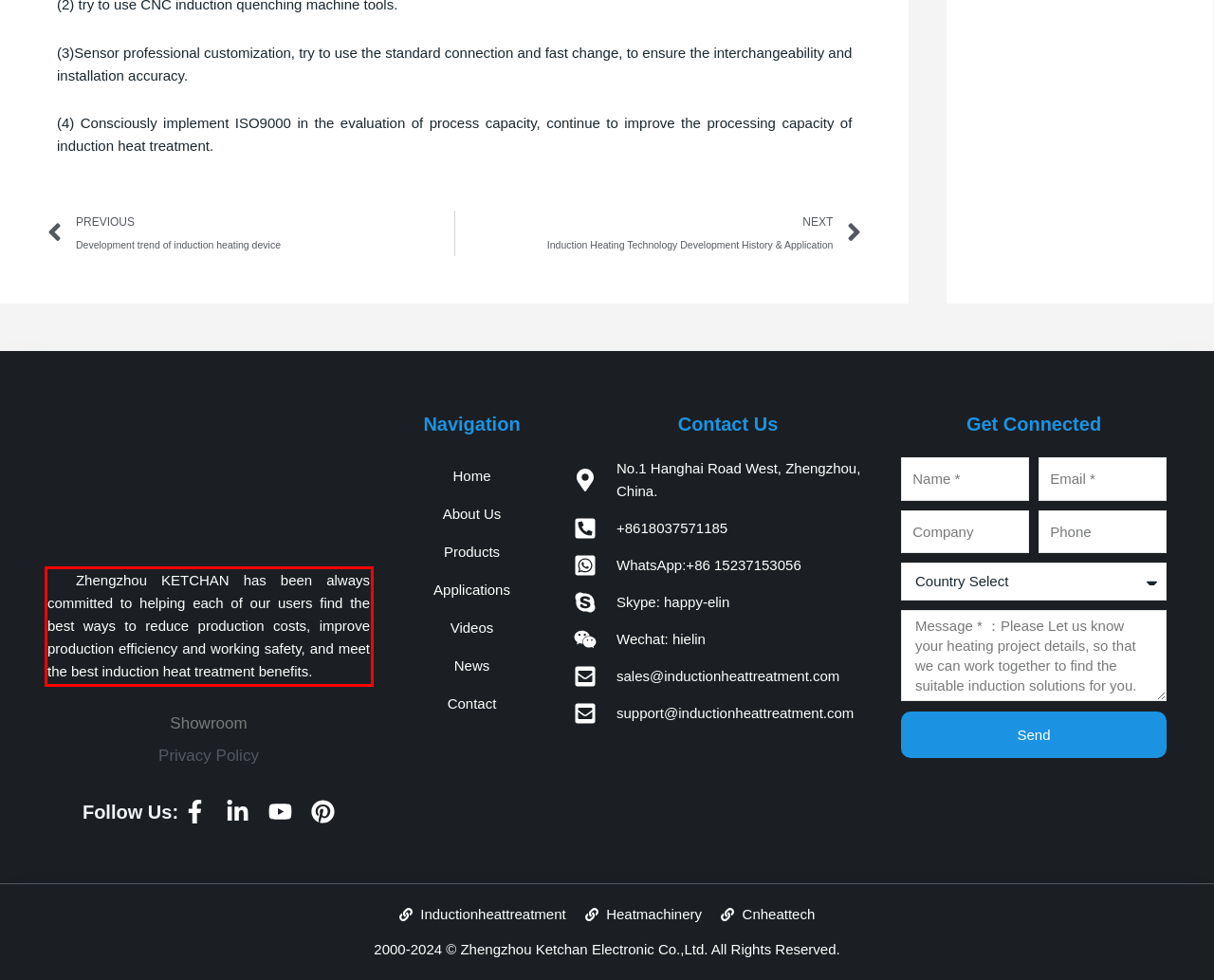Please examine the screenshot of the webpage and read the text present within the red rectangle bounding box.

Zhengzhou KETCHAN has been always committed to helping each of our users find the best ways to reduce production costs, improve production efficiency and working safety, and meet the best induction heat treatment benefits.